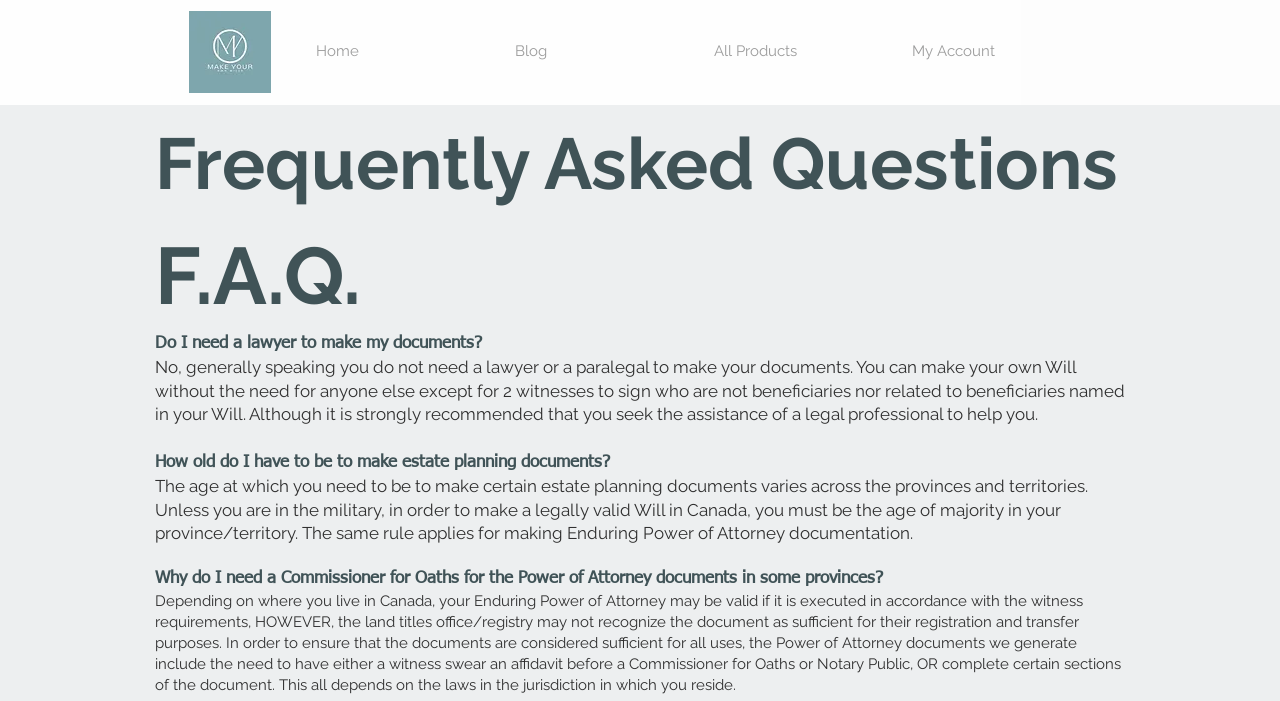Extract the bounding box coordinates for the UI element described by the text: "My Account". The coordinates should be in the form of [left, top, right, bottom] with values between 0 and 1.

[0.701, 0.047, 0.855, 0.1]